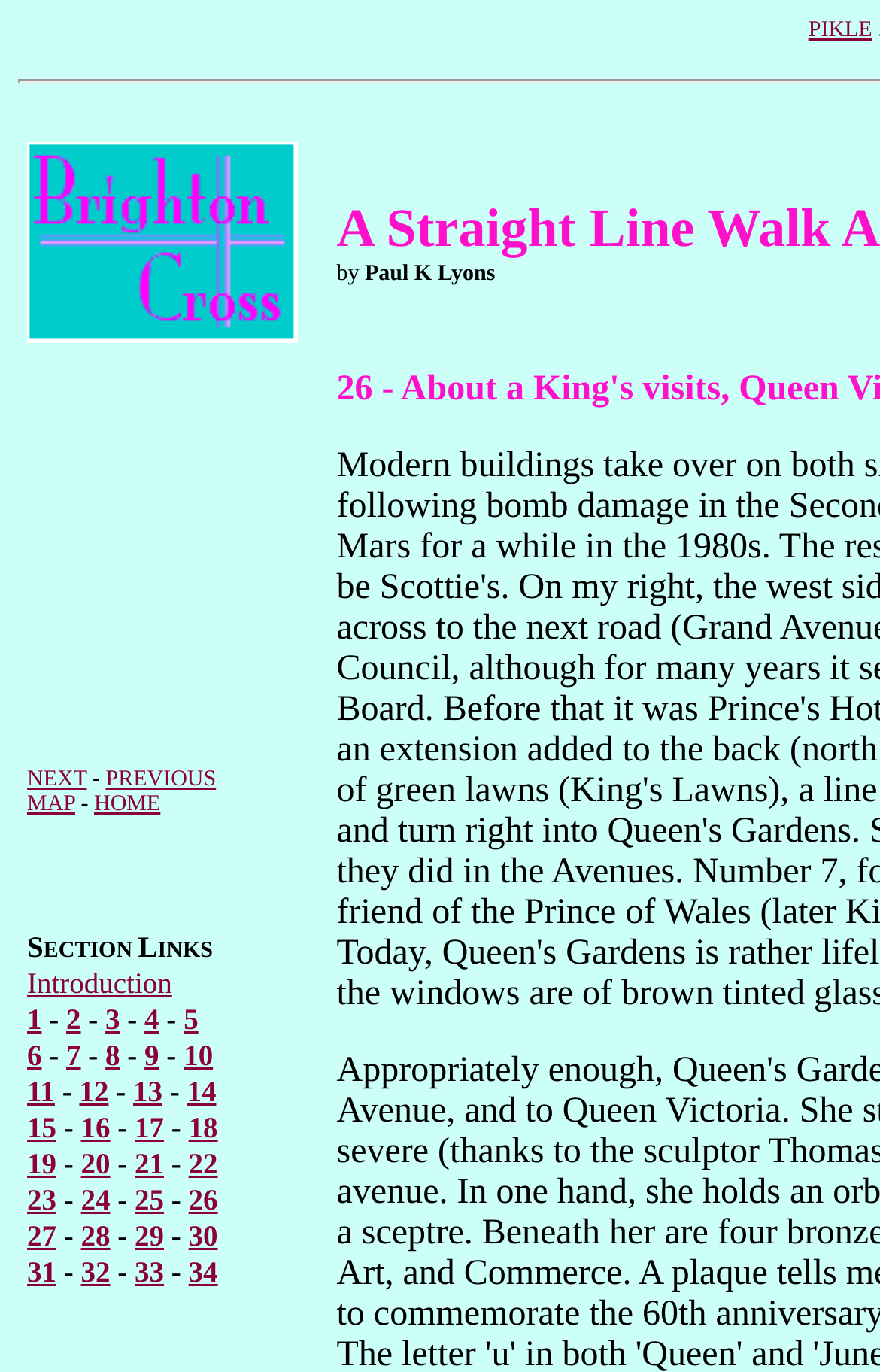Is there a map available for the walk?
Answer the question with a thorough and detailed explanation.

The presence of a 'MAP' link on the webpage suggests that a map is available for the walk.